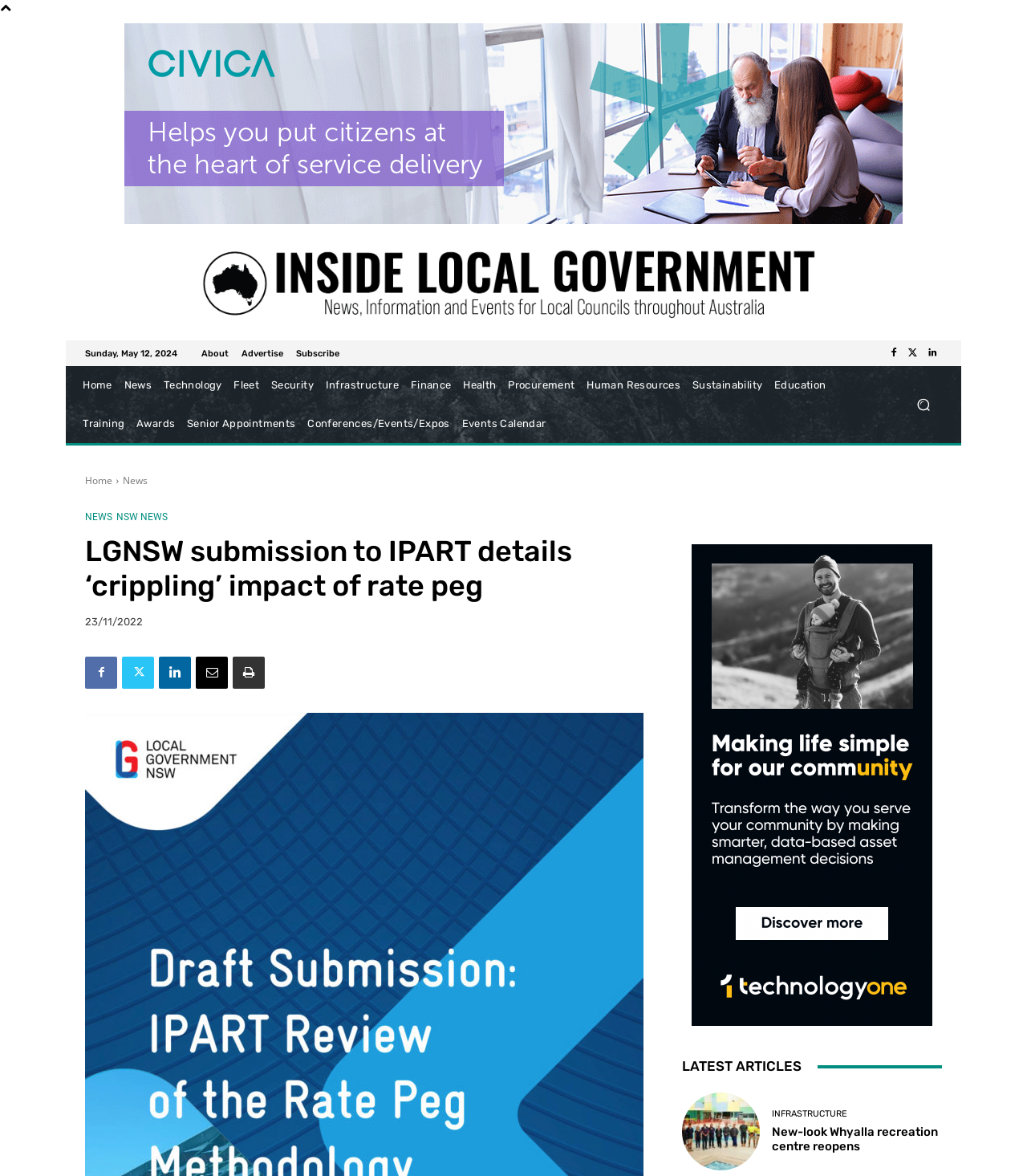Pinpoint the bounding box coordinates of the element that must be clicked to accomplish the following instruction: "Read the 'LGNSW submission to IPART details ‘crippling’ impact of rate peg' article". The coordinates should be in the format of four float numbers between 0 and 1, i.e., [left, top, right, bottom].

[0.083, 0.454, 0.627, 0.513]